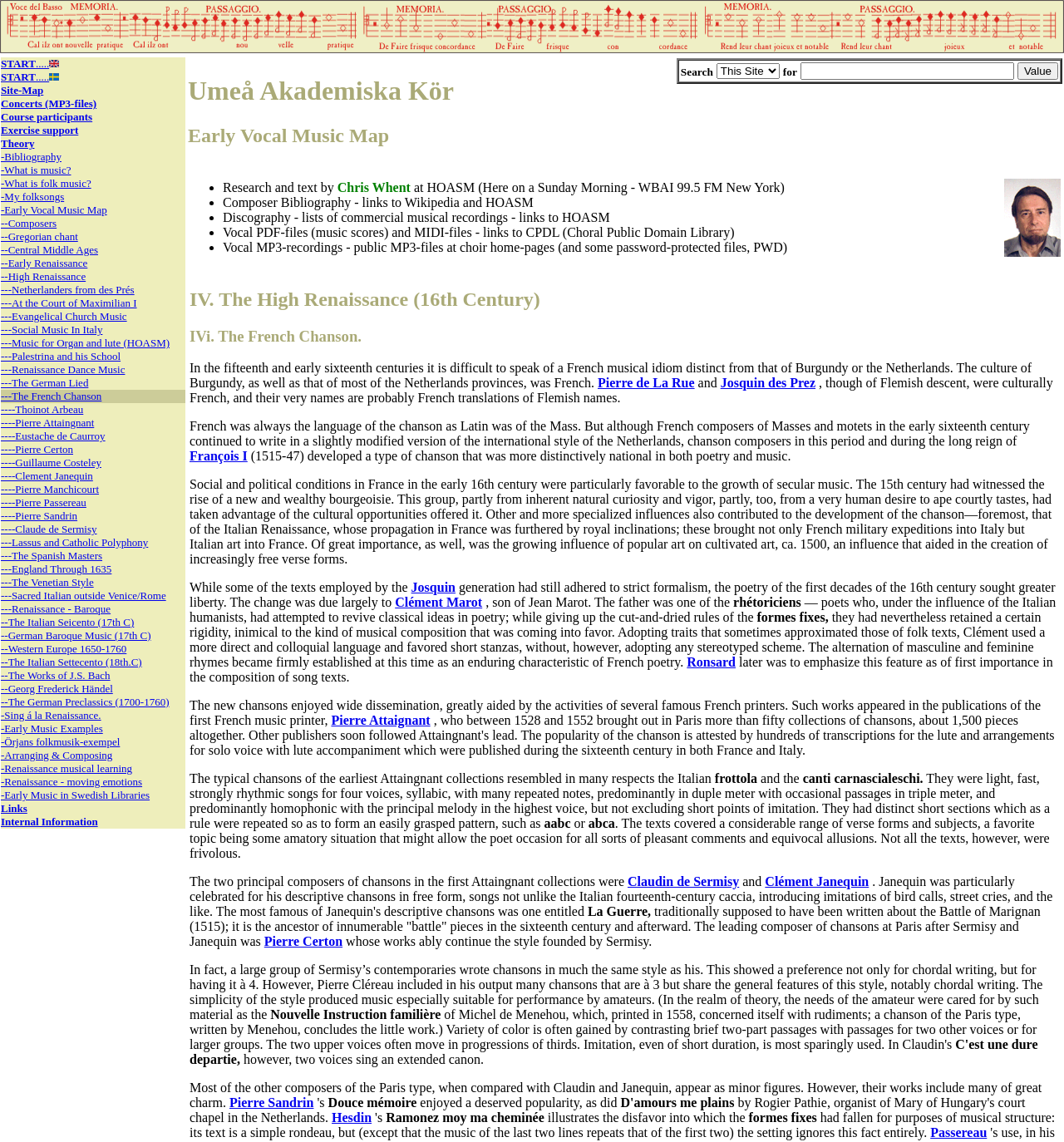What is the purpose of the table on the webpage?
Please use the image to provide an in-depth answer to the question.

Based on the content of the table, I inferred that its purpose is to provide links to various music-related topics, such as composers, musical styles, and historical periods.